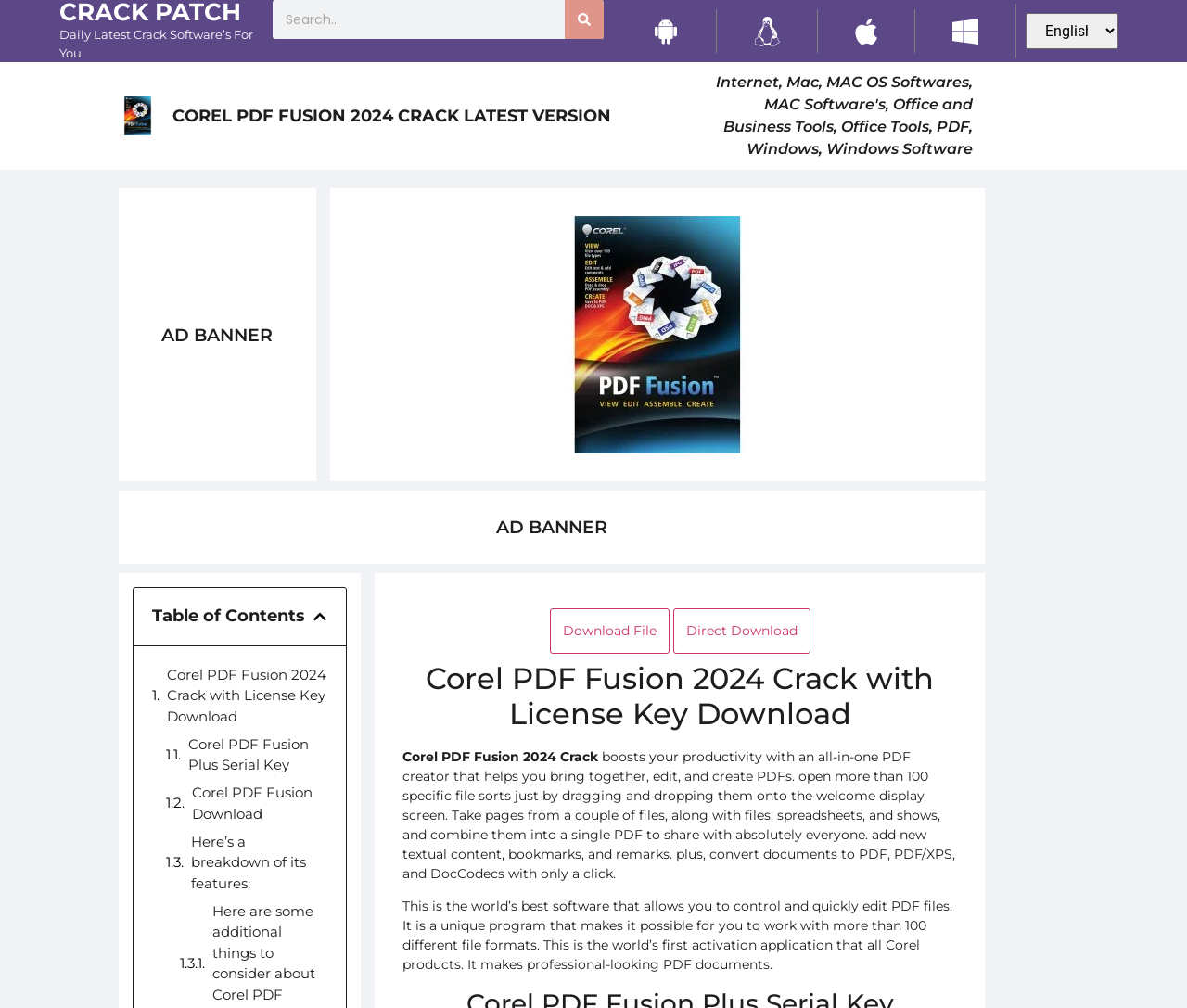Please specify the bounding box coordinates of the clickable region to carry out the following instruction: "Search for something". The coordinates should be four float numbers between 0 and 1, in the format [left, top, right, bottom].

[0.229, 0.0, 0.508, 0.039]